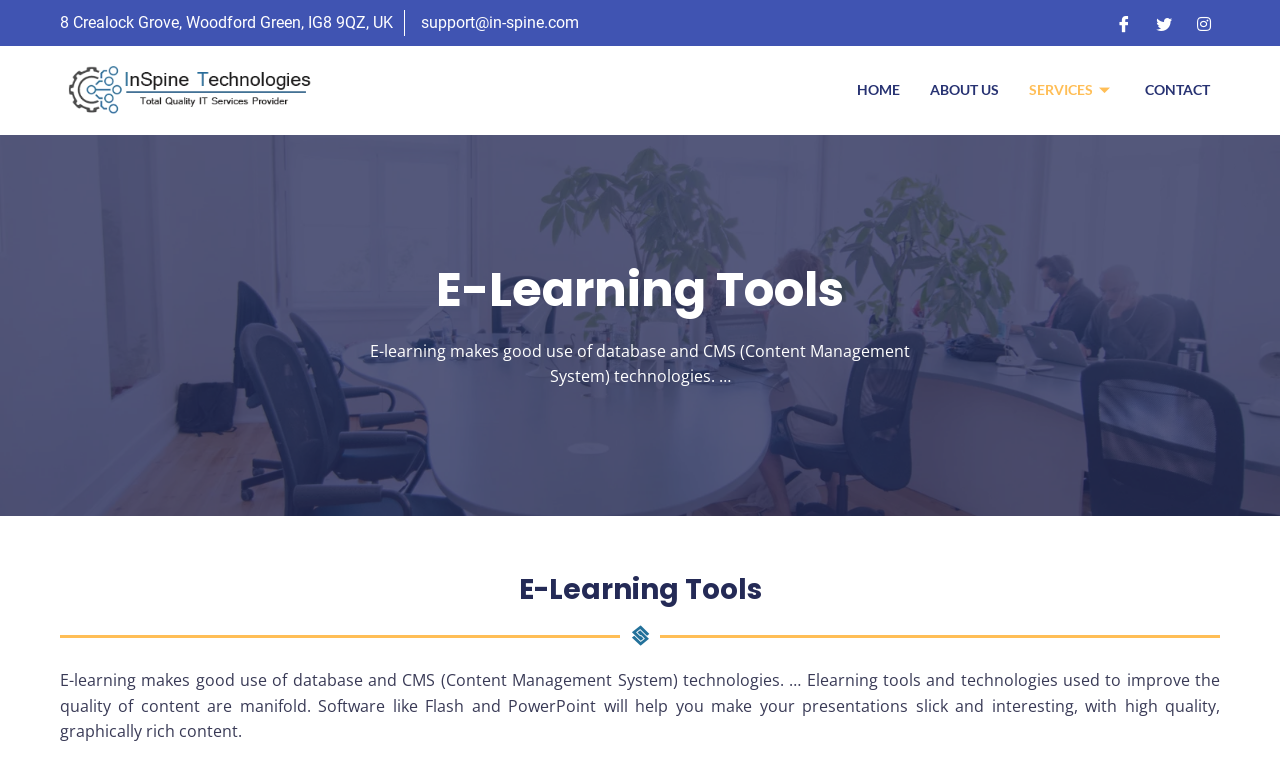Kindly determine the bounding box coordinates of the area that needs to be clicked to fulfill this instruction: "view the company's address".

[0.043, 0.013, 0.307, 0.047]